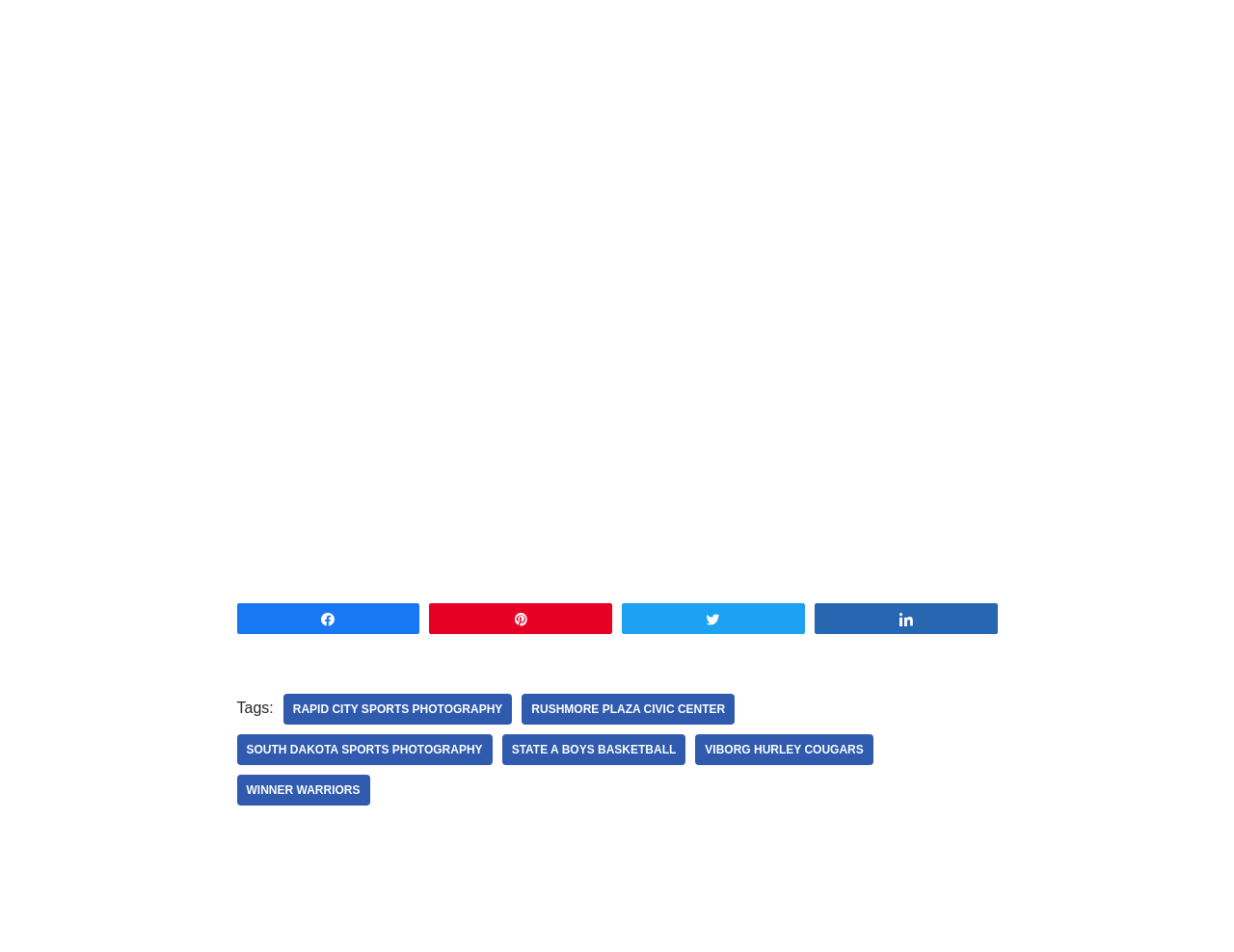Specify the bounding box coordinates of the element's region that should be clicked to achieve the following instruction: "Pin this". The bounding box coordinates consist of four float numbers between 0 and 1, in the format [left, top, right, bottom].

[0.349, 0.635, 0.495, 0.665]